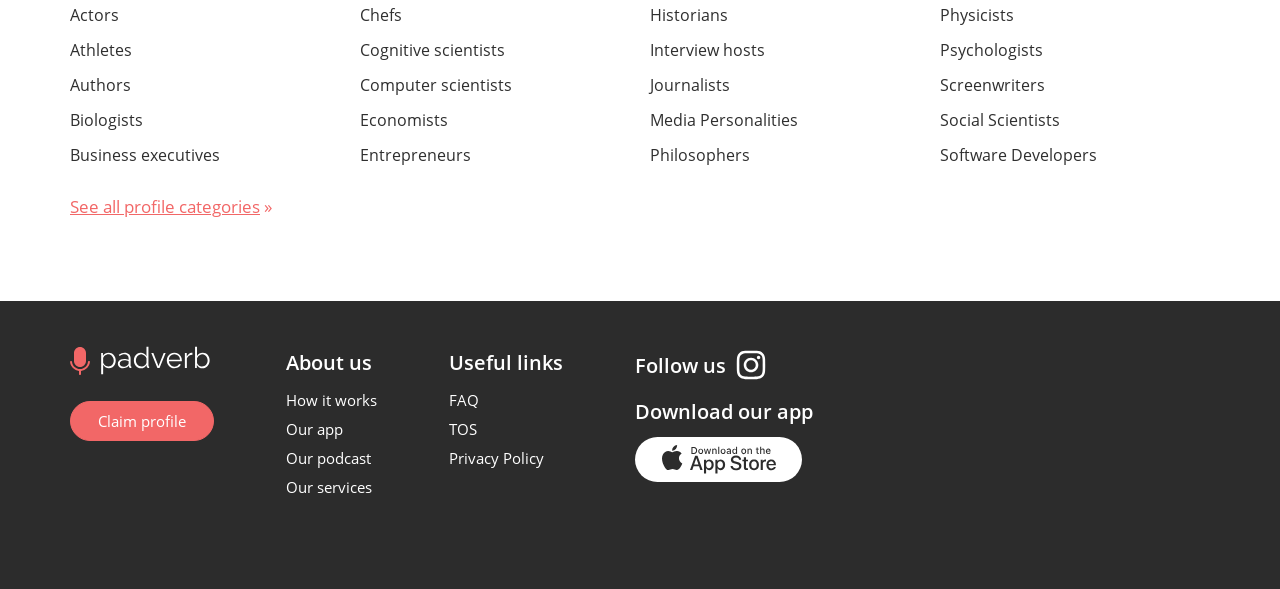Based on the visual content of the image, answer the question thoroughly: What social media platform is linked on the webpage?

The webpage provides a link to the website's Instagram page, indicating that the website has a presence on Instagram and users can follow the website's Instagram account.